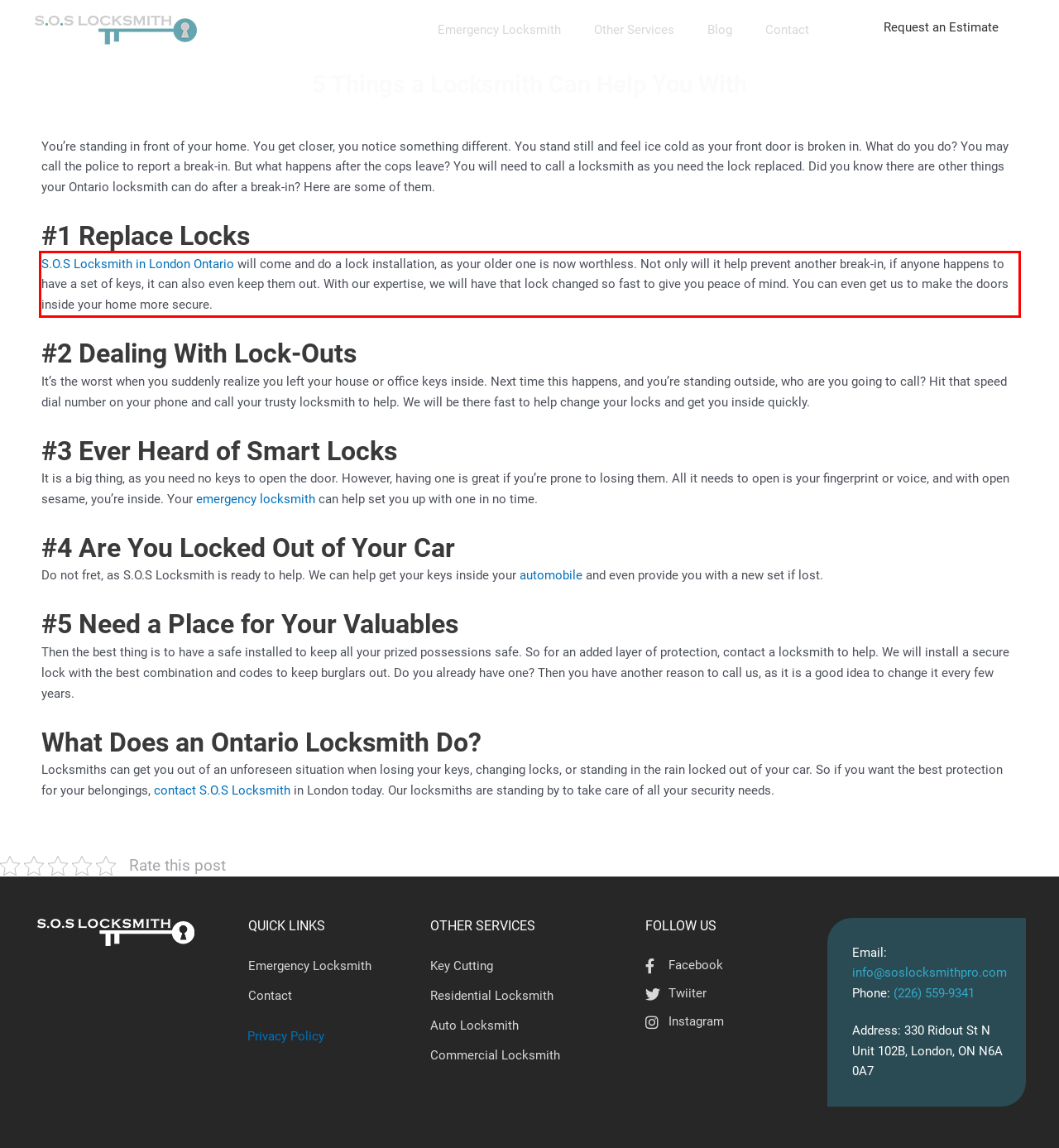With the provided screenshot of a webpage, locate the red bounding box and perform OCR to extract the text content inside it.

S.O.S Locksmith in London Ontario will come and do a lock installation, as your older one is now worthless. Not only will it help prevent another break-in, if anyone happens to have a set of keys, it can also even keep them out. With our expertise, we will have that lock changed so fast to give you peace of mind. You can even get us to make the doors inside your home more secure.